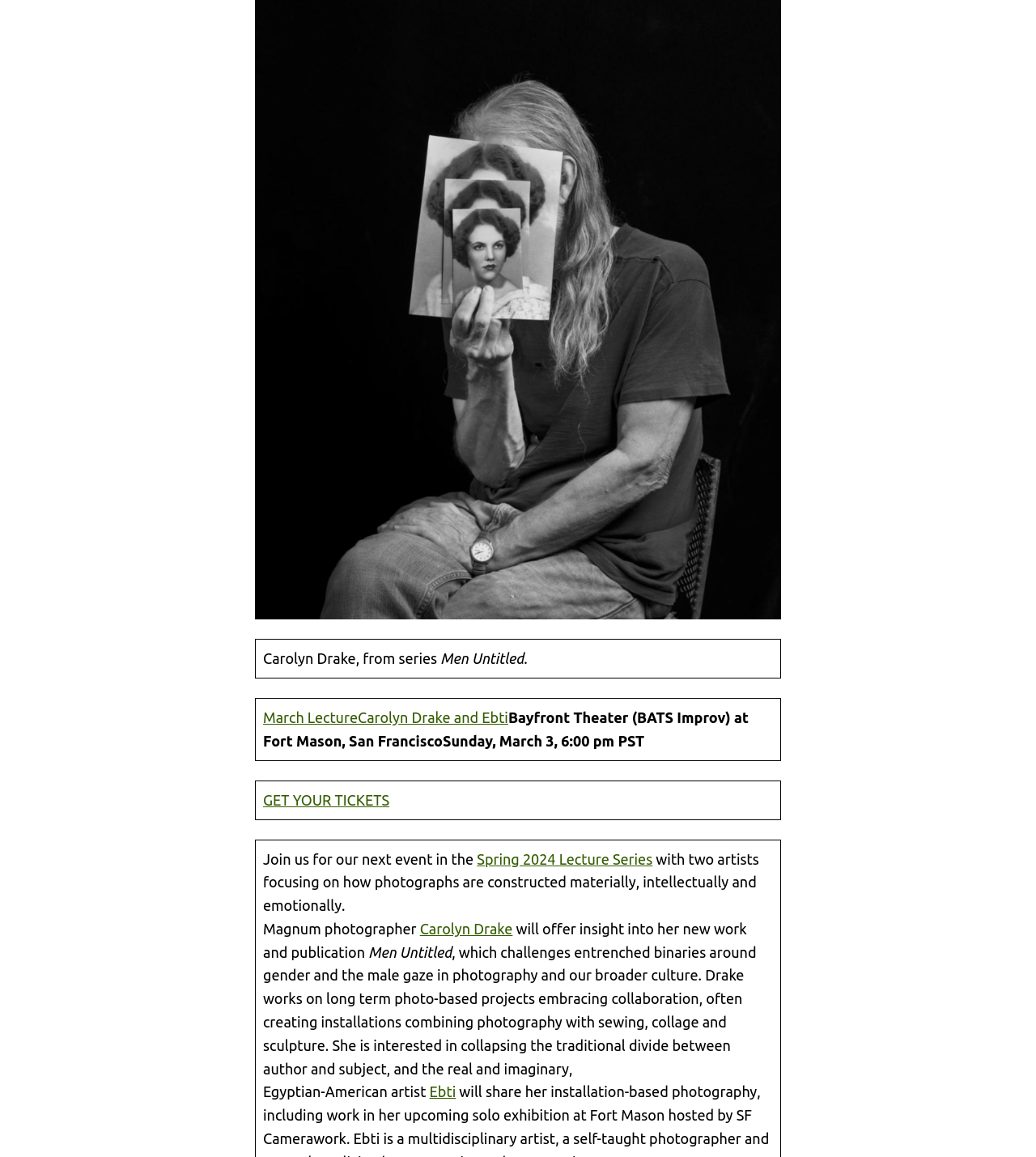Locate the UI element that matches the description Carolyn Drake in the webpage screenshot. Return the bounding box coordinates in the format (top-left x, top-left y, bottom-right x, bottom-right y), with values ranging from 0 to 1.

[0.405, 0.796, 0.495, 0.81]